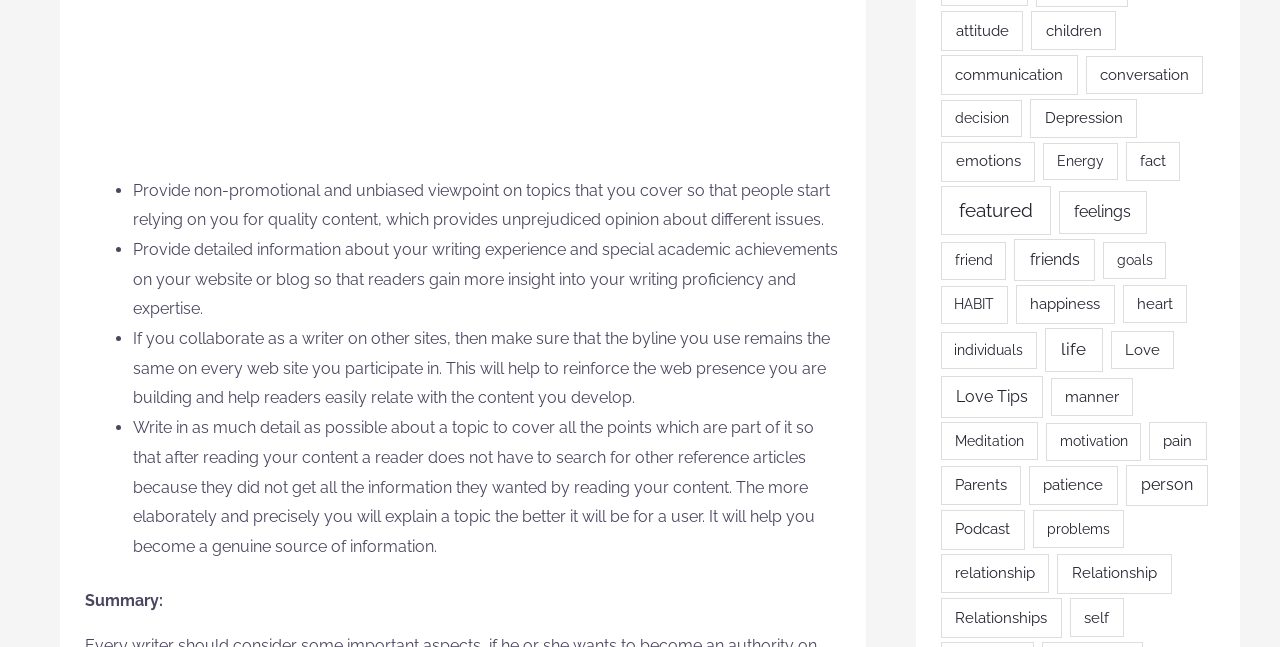Please identify the bounding box coordinates of the element I should click to complete this instruction: 'Learn about 'Meditation''. The coordinates should be given as four float numbers between 0 and 1, like this: [left, top, right, bottom].

[0.735, 0.652, 0.811, 0.711]